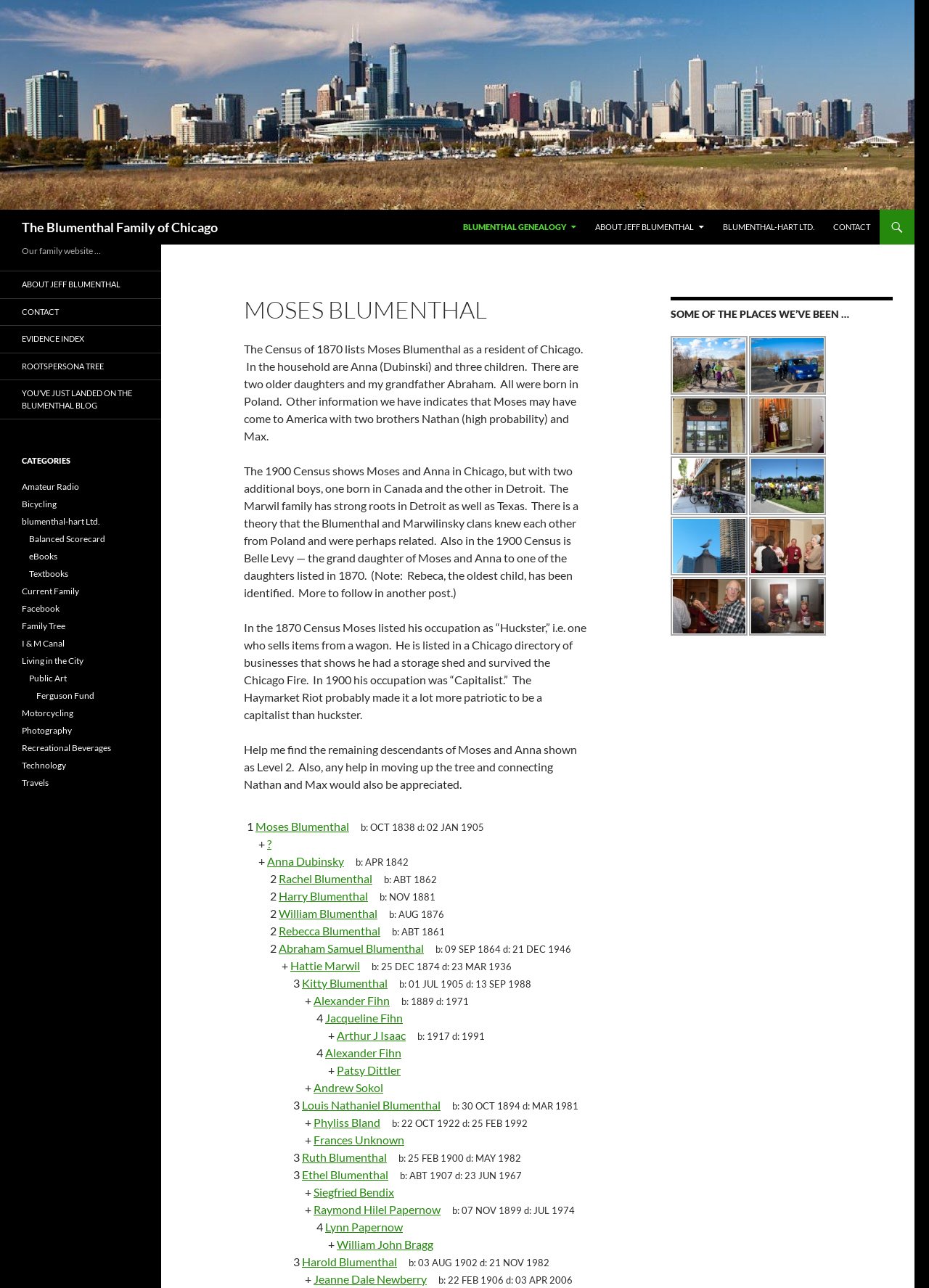Please analyze the image and provide a thorough answer to the question:
How many children does Moses Blumenthal have?

Based on the webpage content, Moses Blumenthal has three children, as mentioned in the text 'The Census of 1870 lists Moses Blumenthal as a resident of Chicago. In the household are Anna (Dubinski) and three children.'